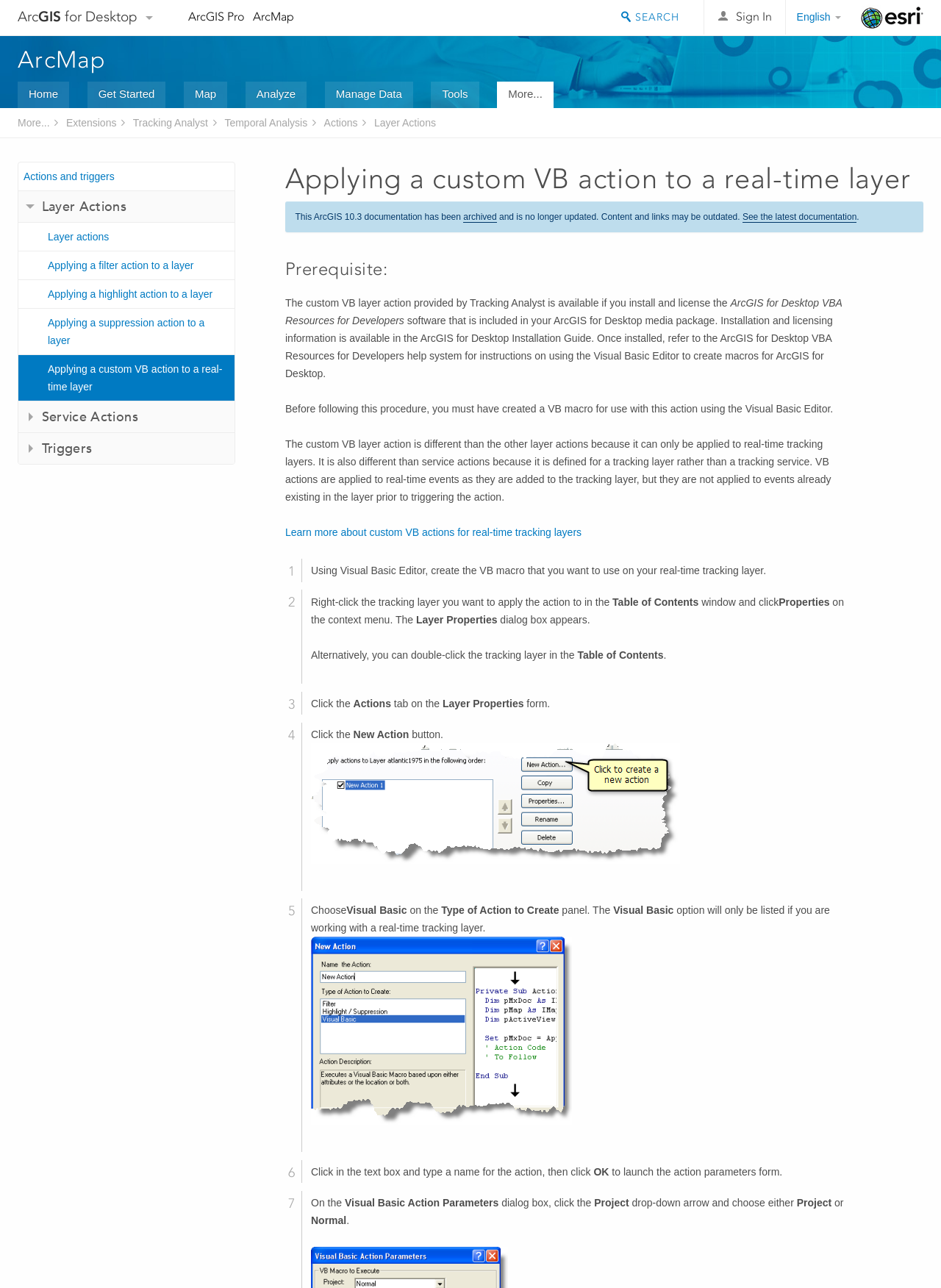Locate the bounding box coordinates for the element described below: "Get Started". The coordinates must be four float values between 0 and 1, formatted as [left, top, right, bottom].

[0.093, 0.063, 0.176, 0.084]